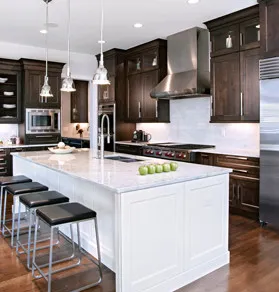What is the purpose of the kitchen island?
Provide a detailed and extensive answer to the question.

According to the caption, the kitchen island 'serves as both a functional workspace and a gathering spot', indicating that it has a dual purpose.